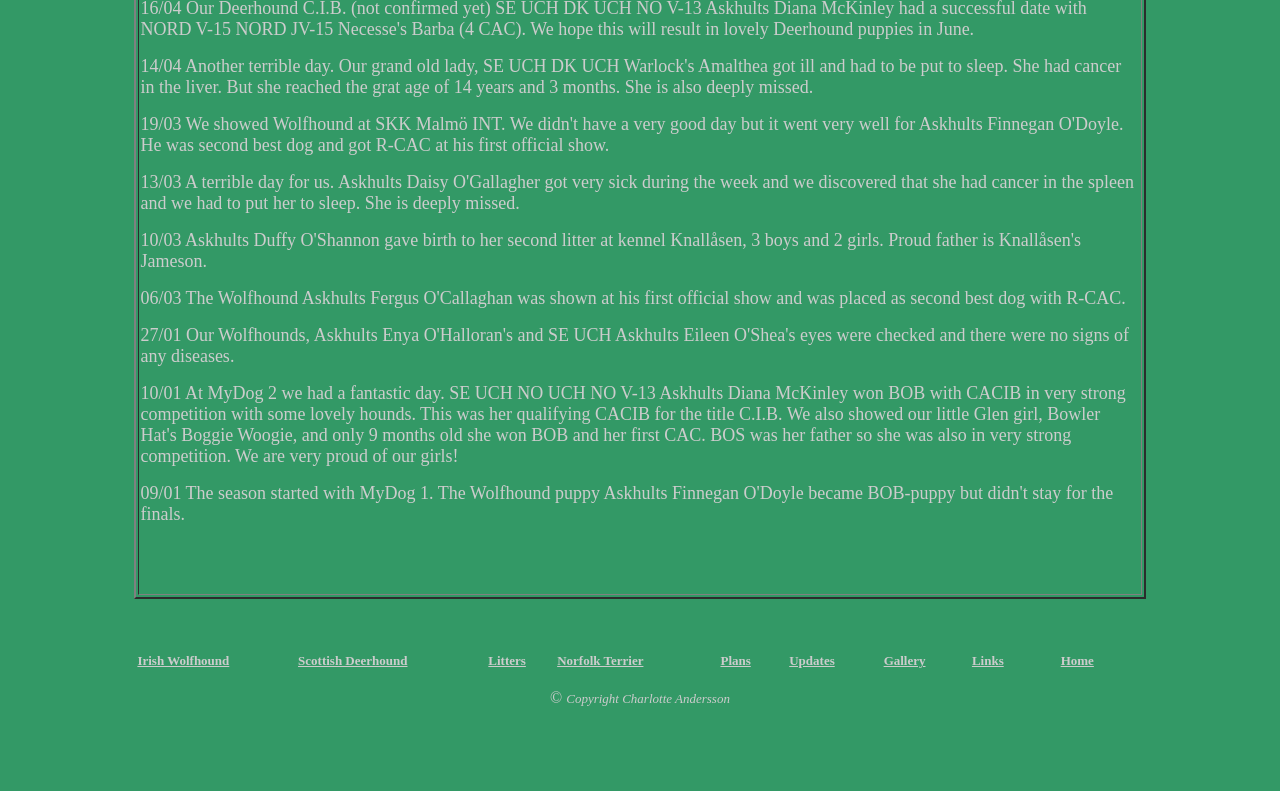Please identify the bounding box coordinates of the element's region that needs to be clicked to fulfill the following instruction: "go to Litters". The bounding box coordinates should consist of four float numbers between 0 and 1, i.e., [left, top, right, bottom].

[0.382, 0.826, 0.411, 0.845]